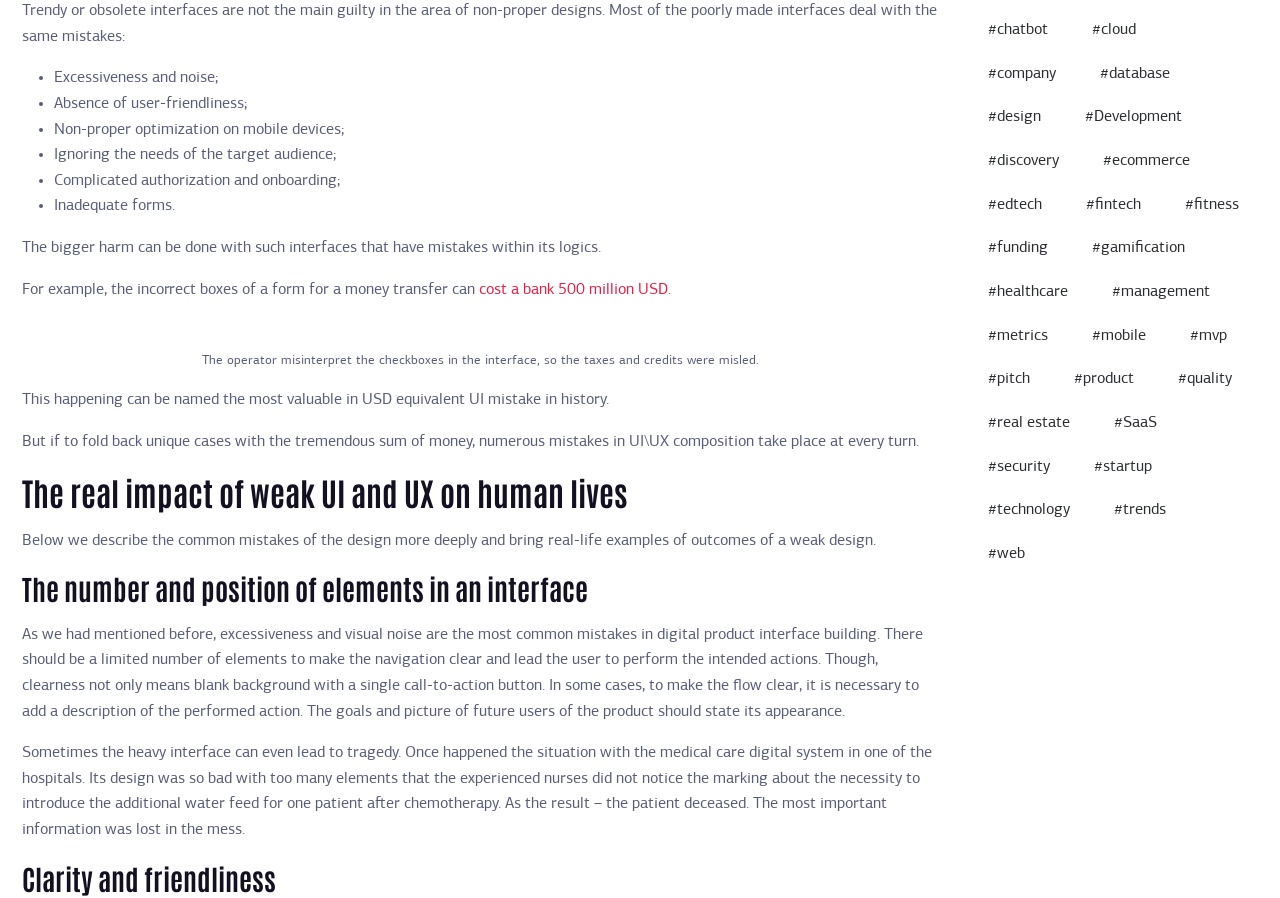Please identify the bounding box coordinates of the element's region that I should click in order to complete the following instruction: "Explore the 'company' category". The bounding box coordinates consist of four float numbers between 0 and 1, i.e., [left, top, right, bottom].

[0.759, 0.062, 0.838, 0.102]